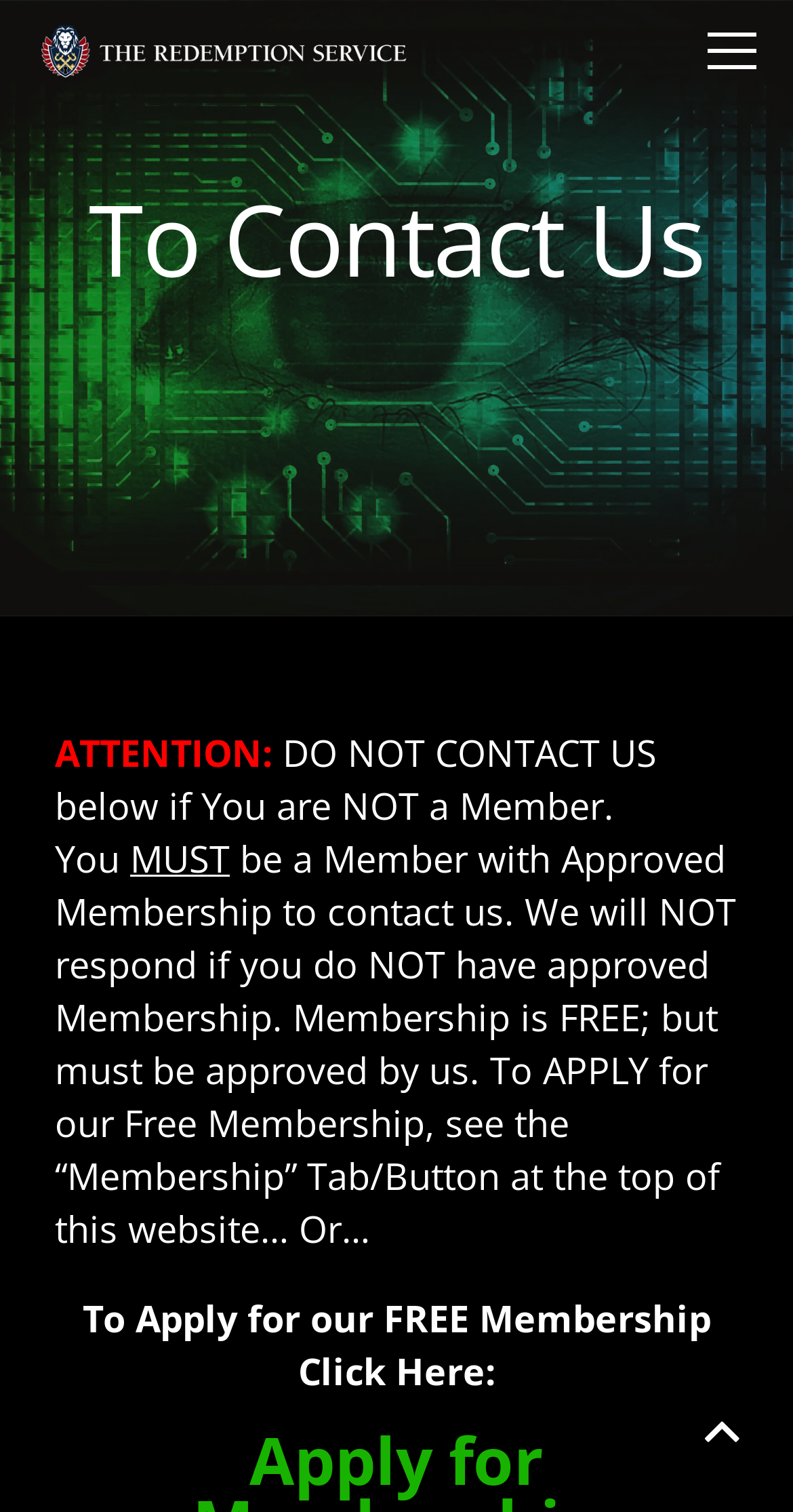What is the condition to contact the website?
Could you please answer the question thoroughly and with as much detail as possible?

According to the webpage, users must have an approved membership to contact the website. This condition is stated in the warning message and is a requirement for users to get a response from the website.